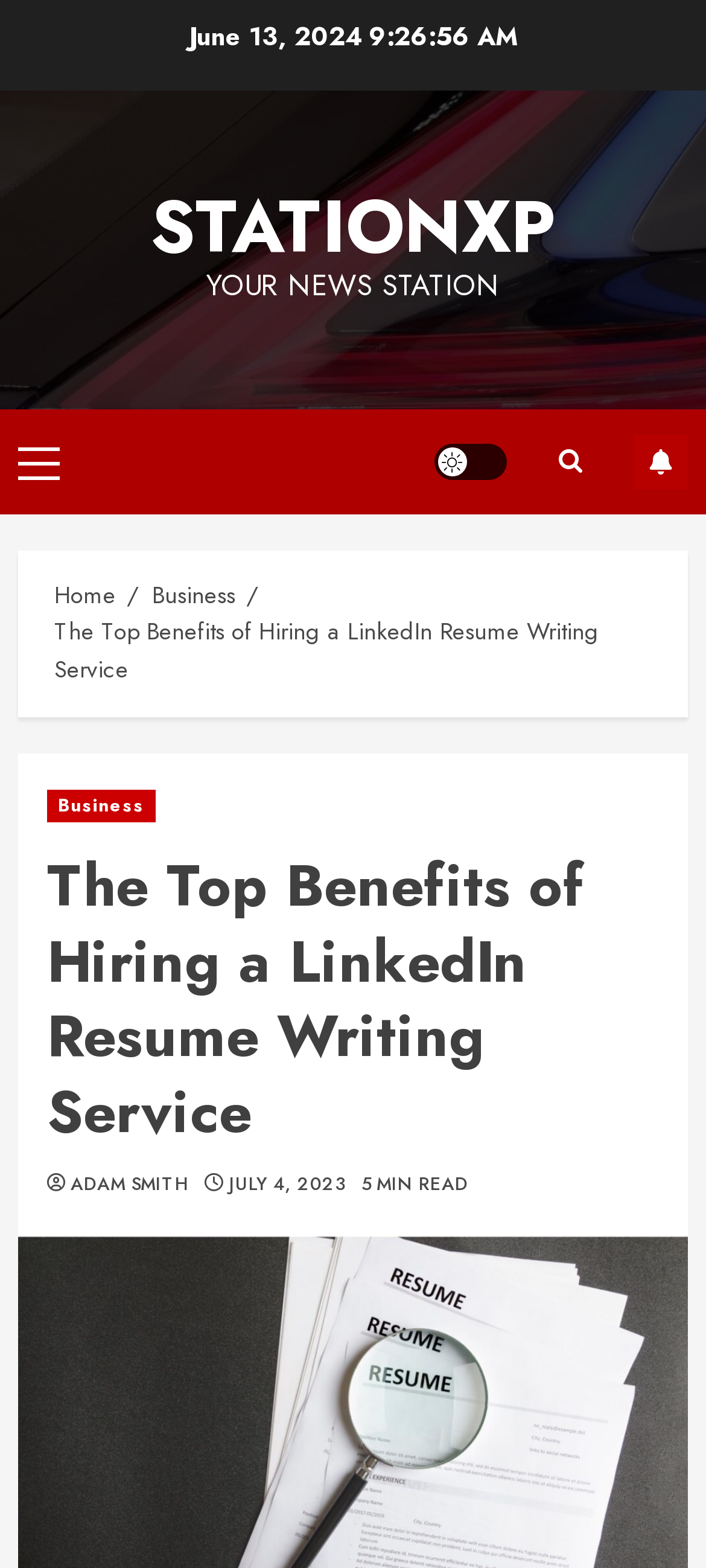Please specify the bounding box coordinates of the region to click in order to perform the following instruction: "subscribe to the newsletter".

[0.897, 0.277, 0.974, 0.311]